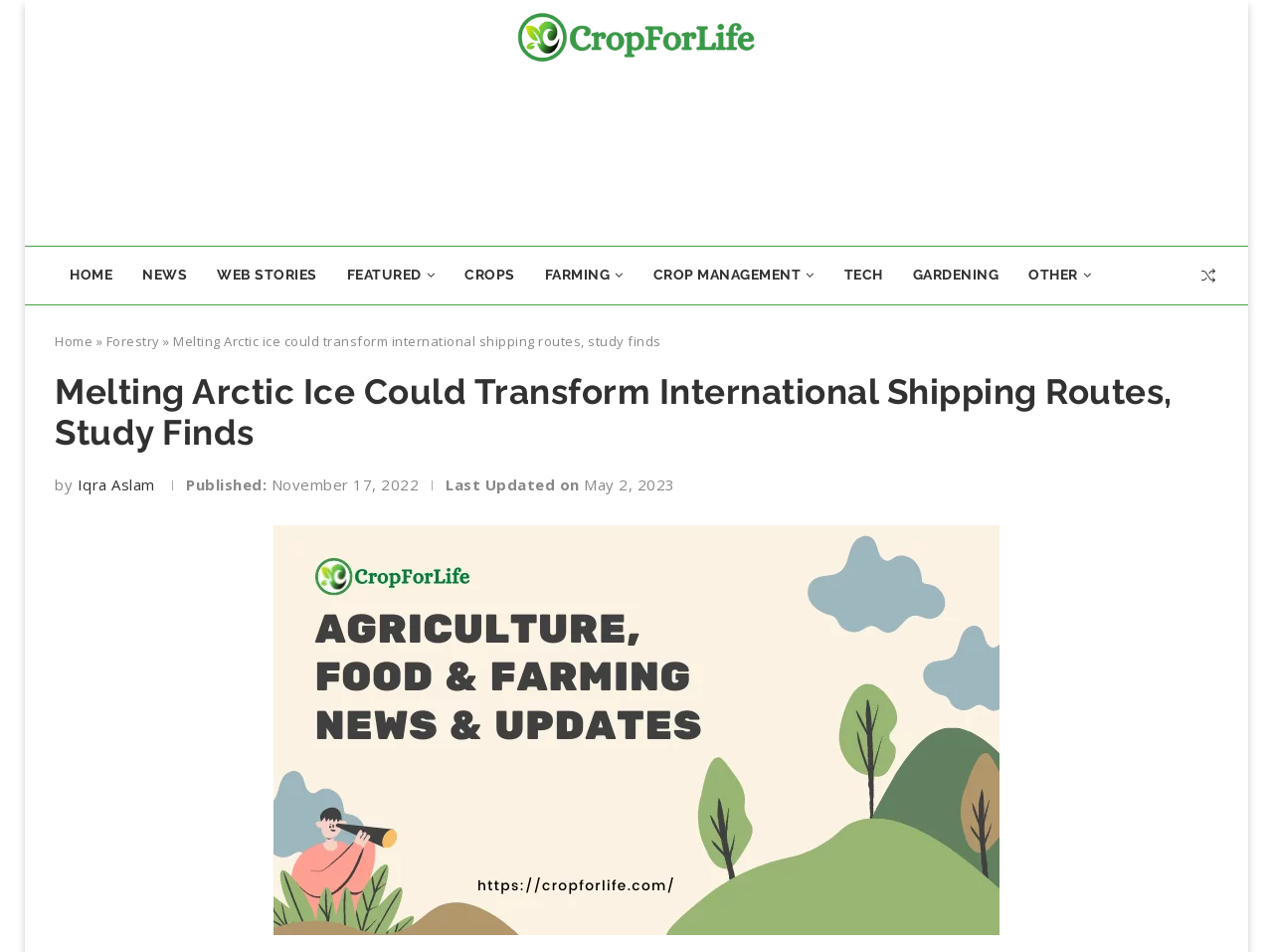Please identify the bounding box coordinates of the clickable region that I should interact with to perform the following instruction: "read about forestry". The coordinates should be expressed as four float numbers between 0 and 1, i.e., [left, top, right, bottom].

[0.083, 0.349, 0.125, 0.368]